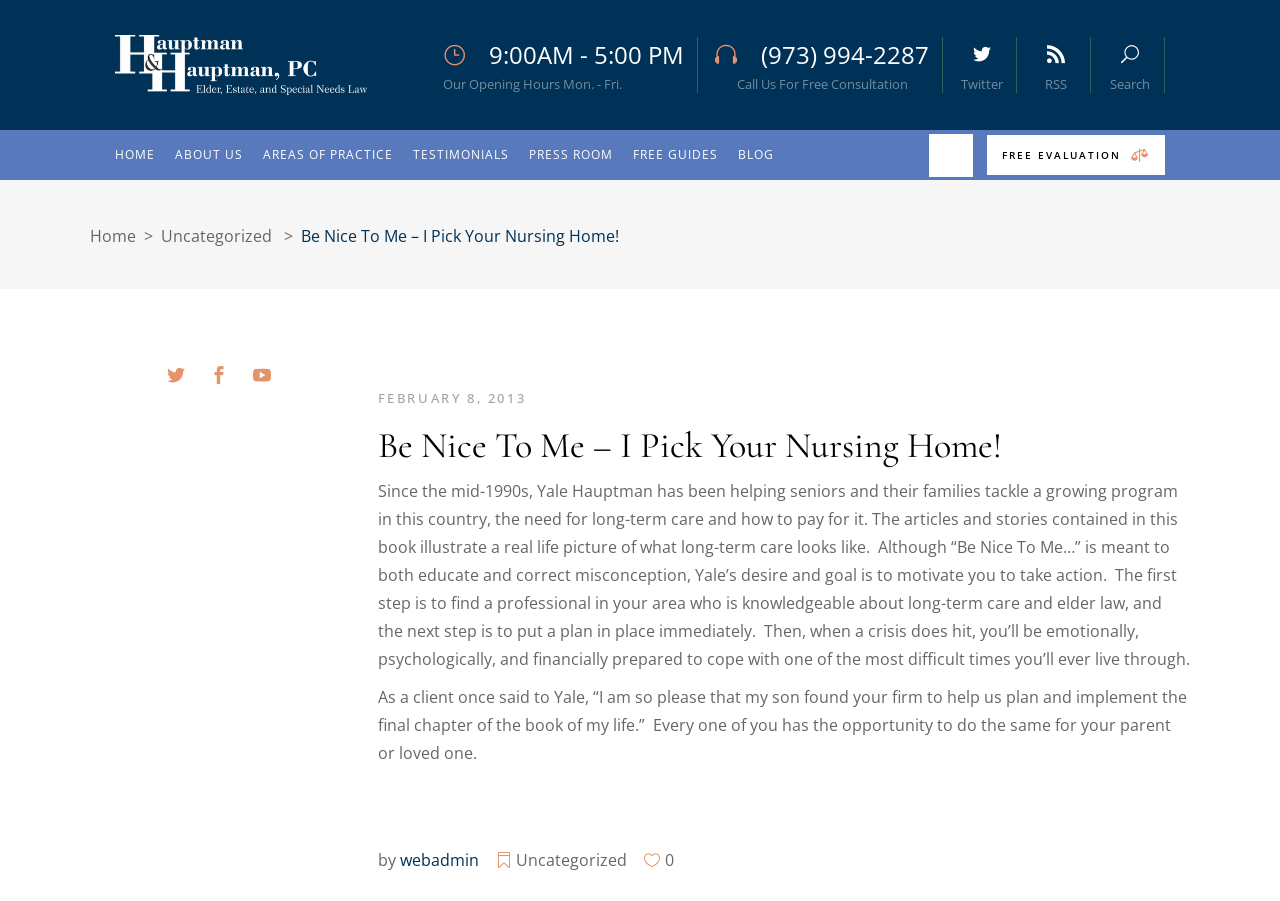Can you find the bounding box coordinates for the element that needs to be clicked to execute this instruction: "Go to the home page"? The coordinates should be given as four float numbers between 0 and 1, i.e., [left, top, right, bottom].

[0.09, 0.152, 0.129, 0.192]